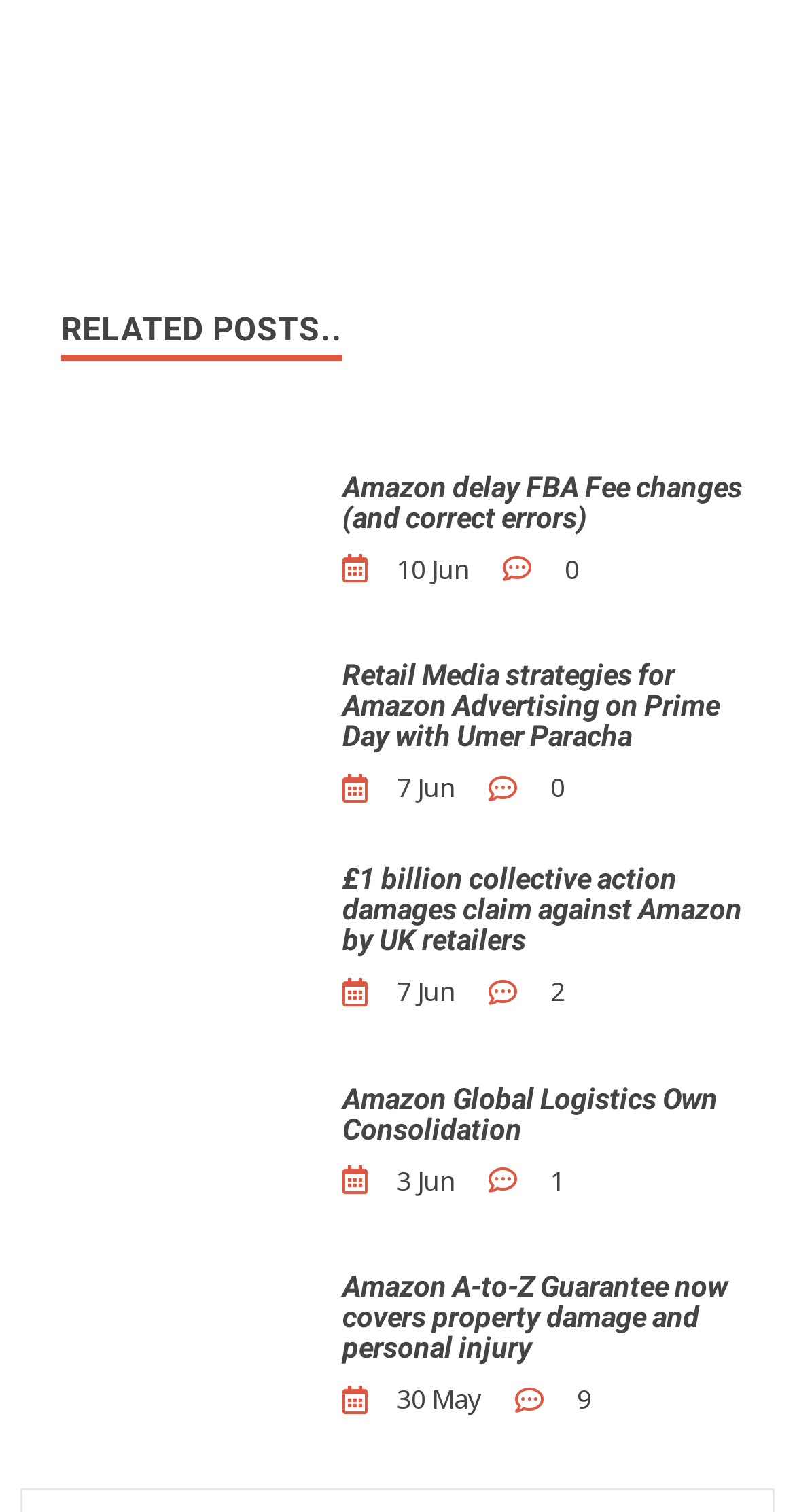Provide the bounding box coordinates of the HTML element described by the text: "2".

[0.682, 0.644, 0.71, 0.668]